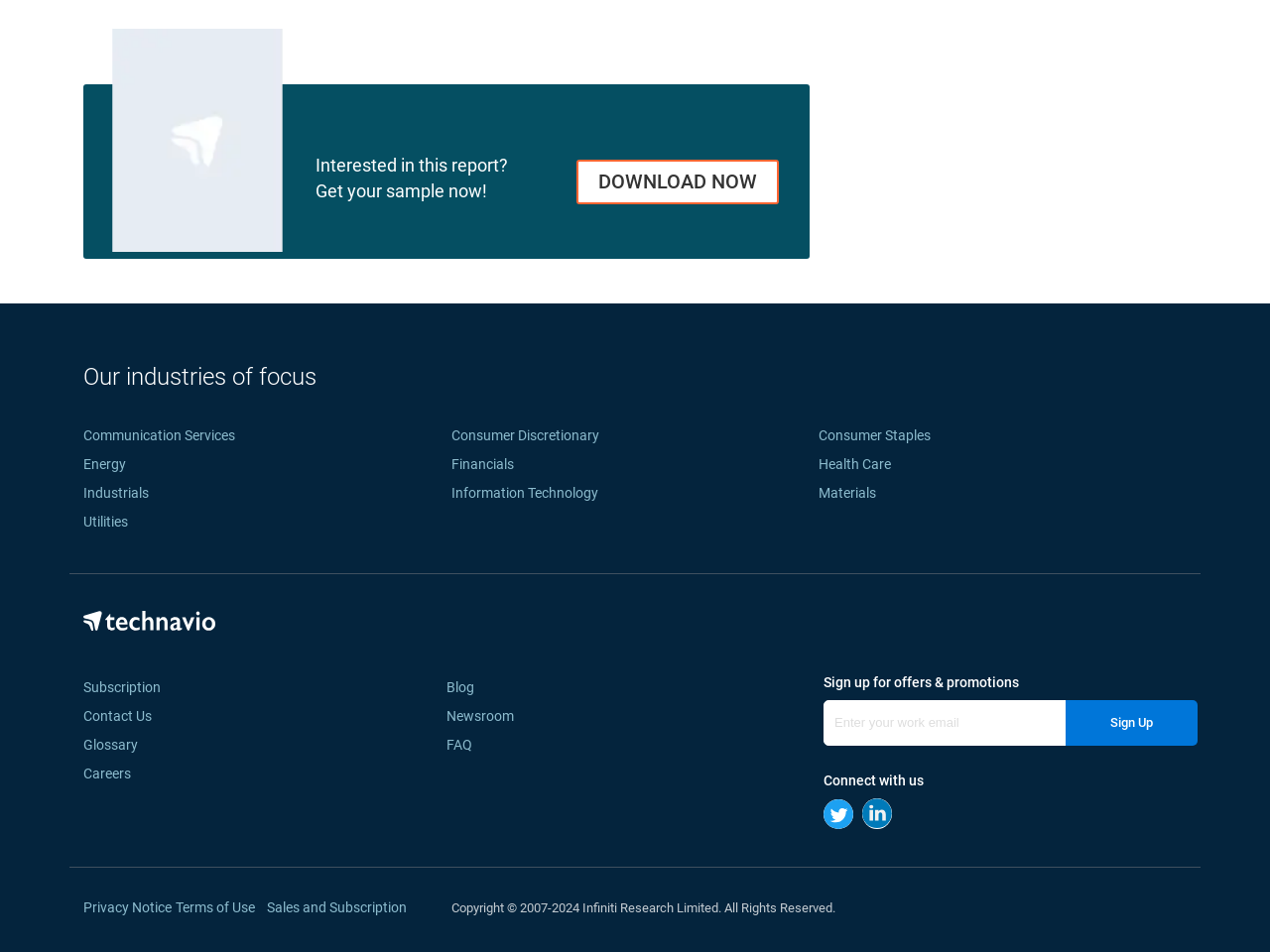Can you give a comprehensive explanation to the question given the content of the image?
What is the logo displayed on the webpage?

The logo displayed on the webpage can be identified by looking at the image element with the description 'technavio logo'.